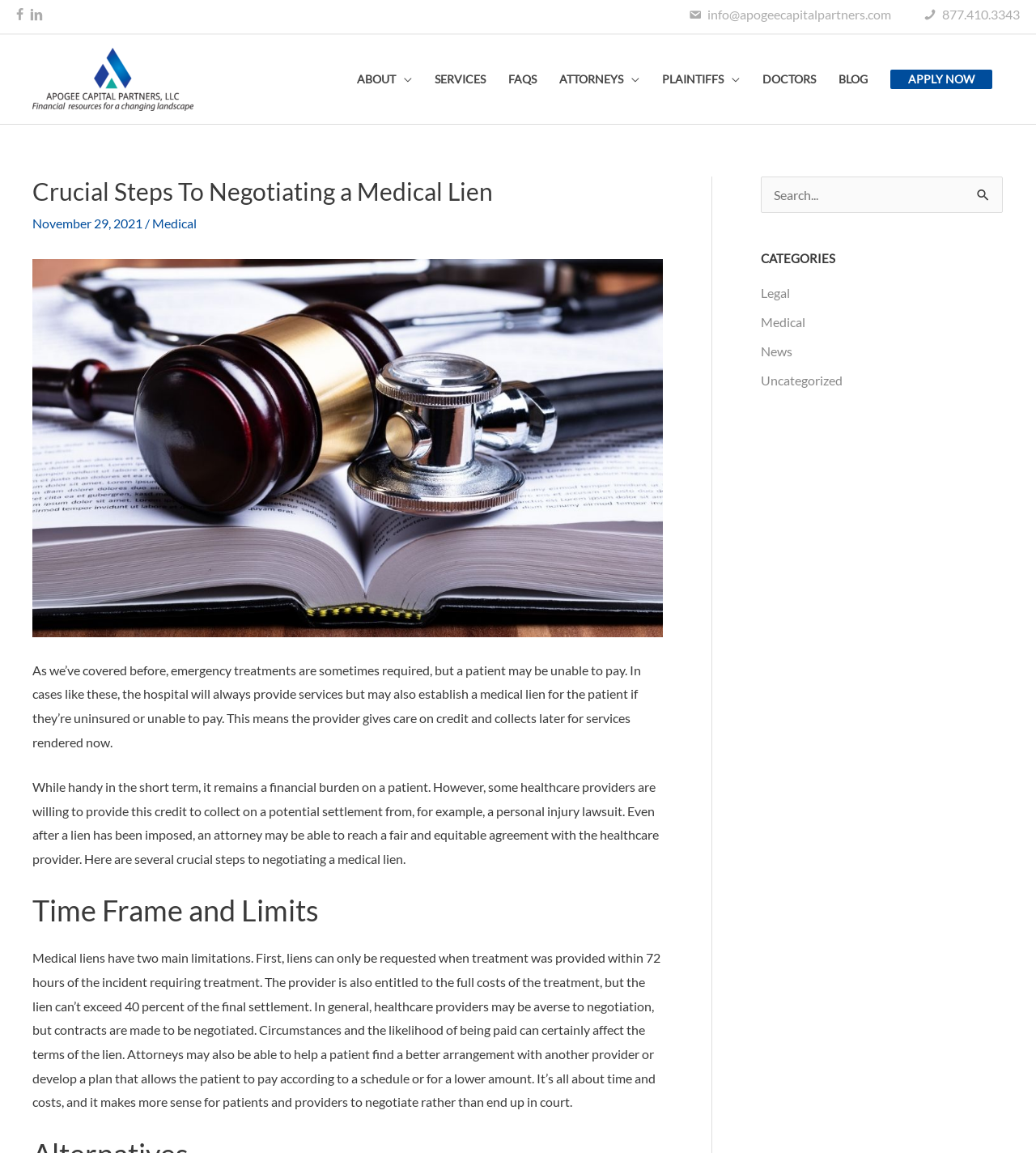What is the contact phone number?
Based on the screenshot, respond with a single word or phrase.

877.410.3343